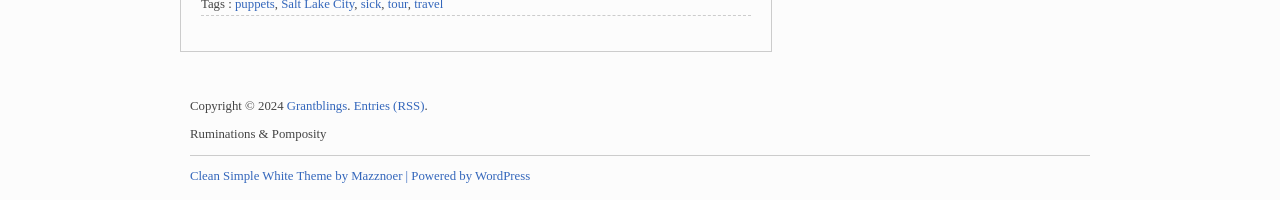Please respond to the question using a single word or phrase:
What is the title of the blog's subtitle?

Ruminations & Pomposity